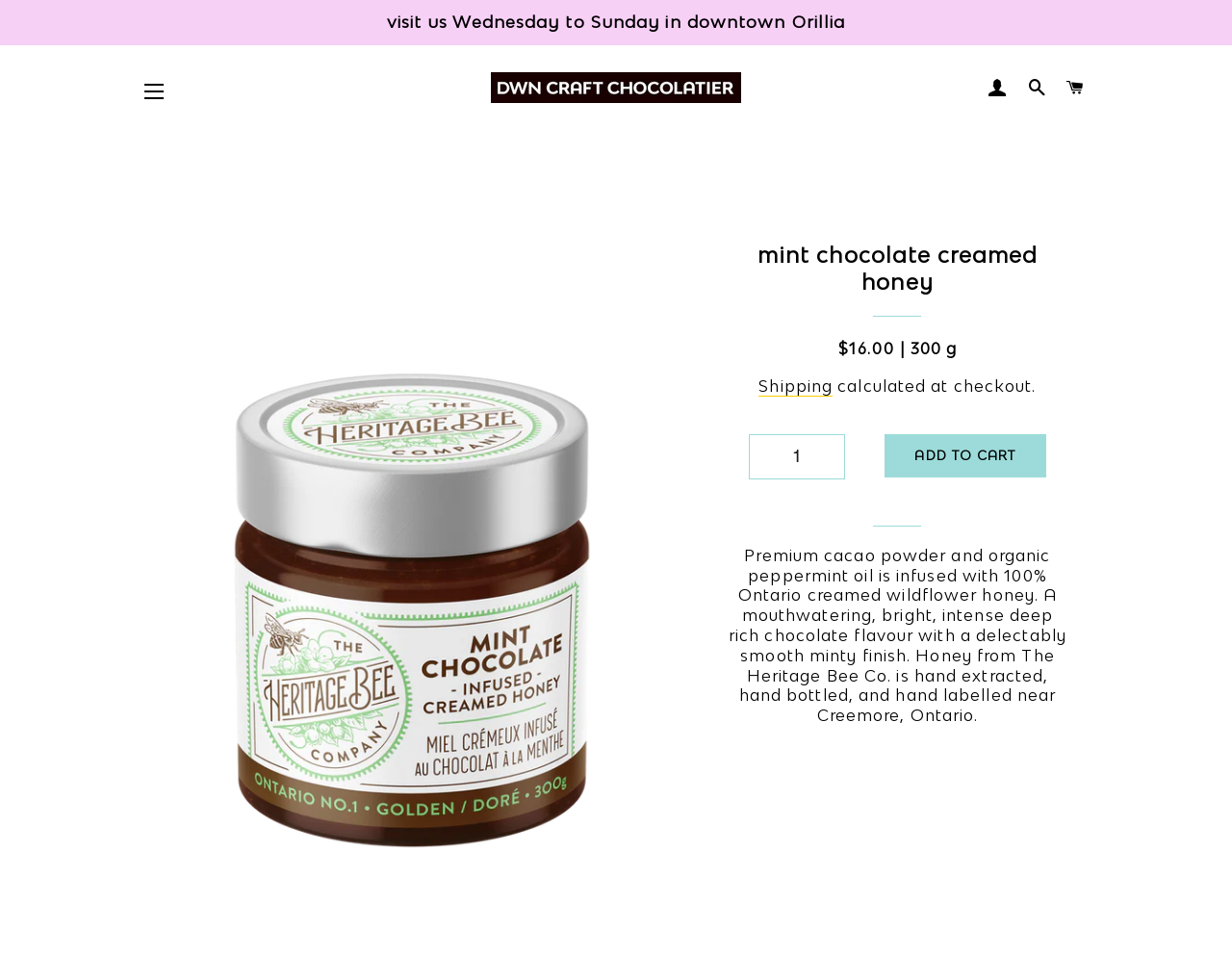From the image, can you give a detailed response to the question below:
What type of image is displayed on the webpage?

I found the type of image by looking at the image description 'a jar of mint chocolate infused honey' which suggests that the image is a product image.